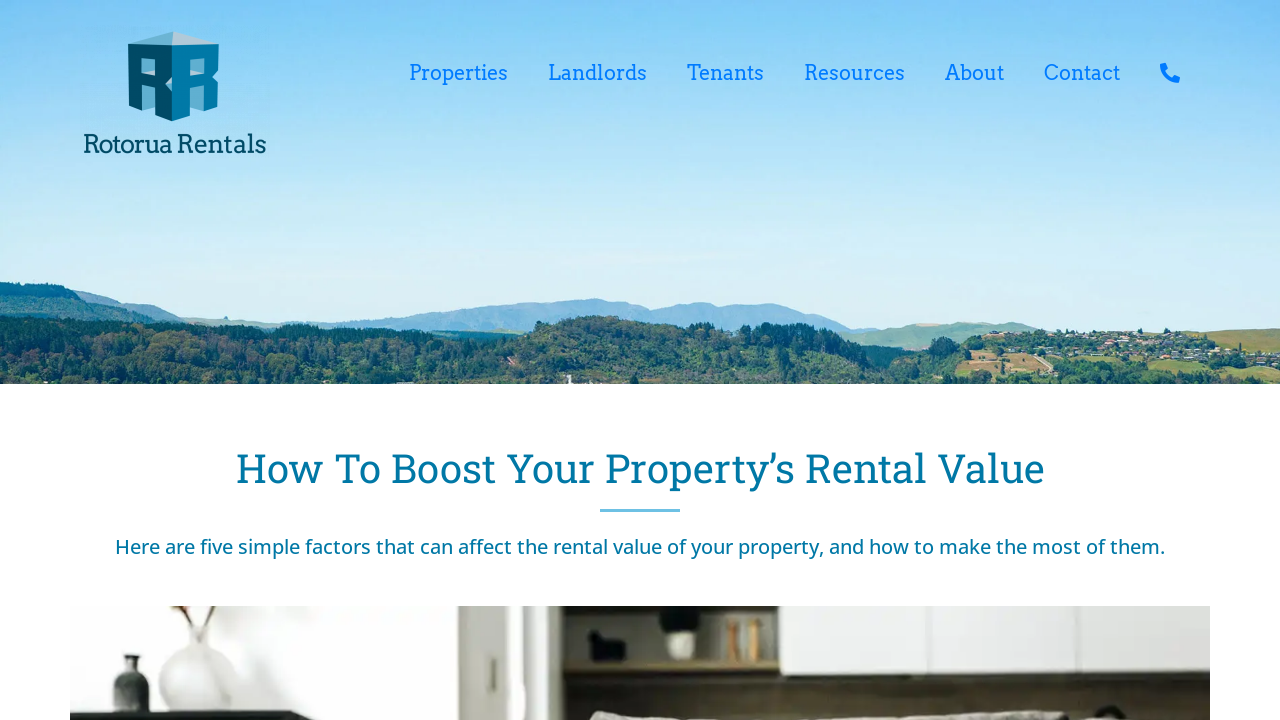Respond with a single word or phrase to the following question: What is the main topic of the webpage?

Rental Value